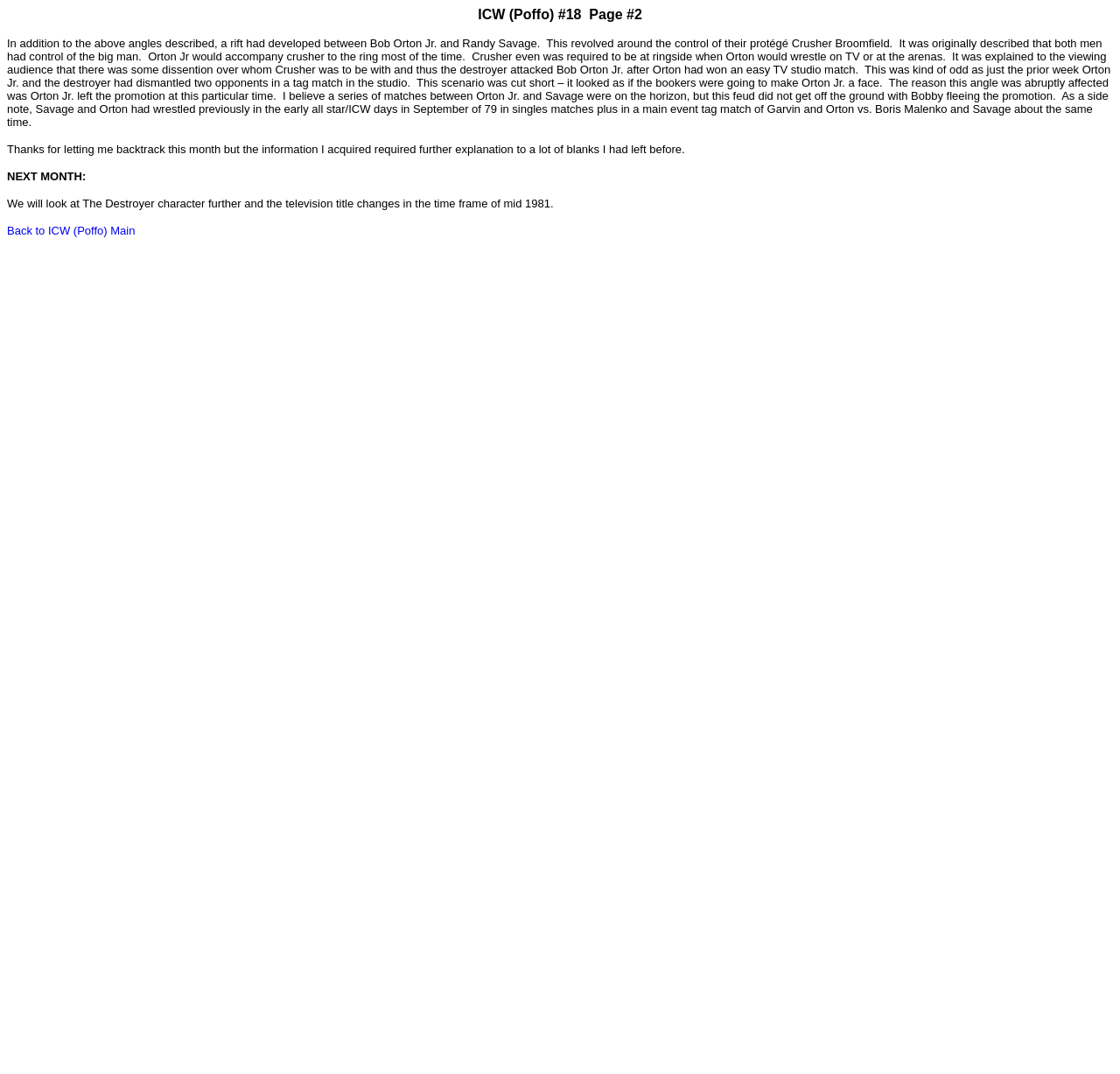Return the bounding box coordinates of the UI element that corresponds to this description: "Back to ICW (Poffo) Main". The coordinates must be given as four float numbers in the range of 0 and 1, [left, top, right, bottom].

[0.006, 0.209, 0.121, 0.221]